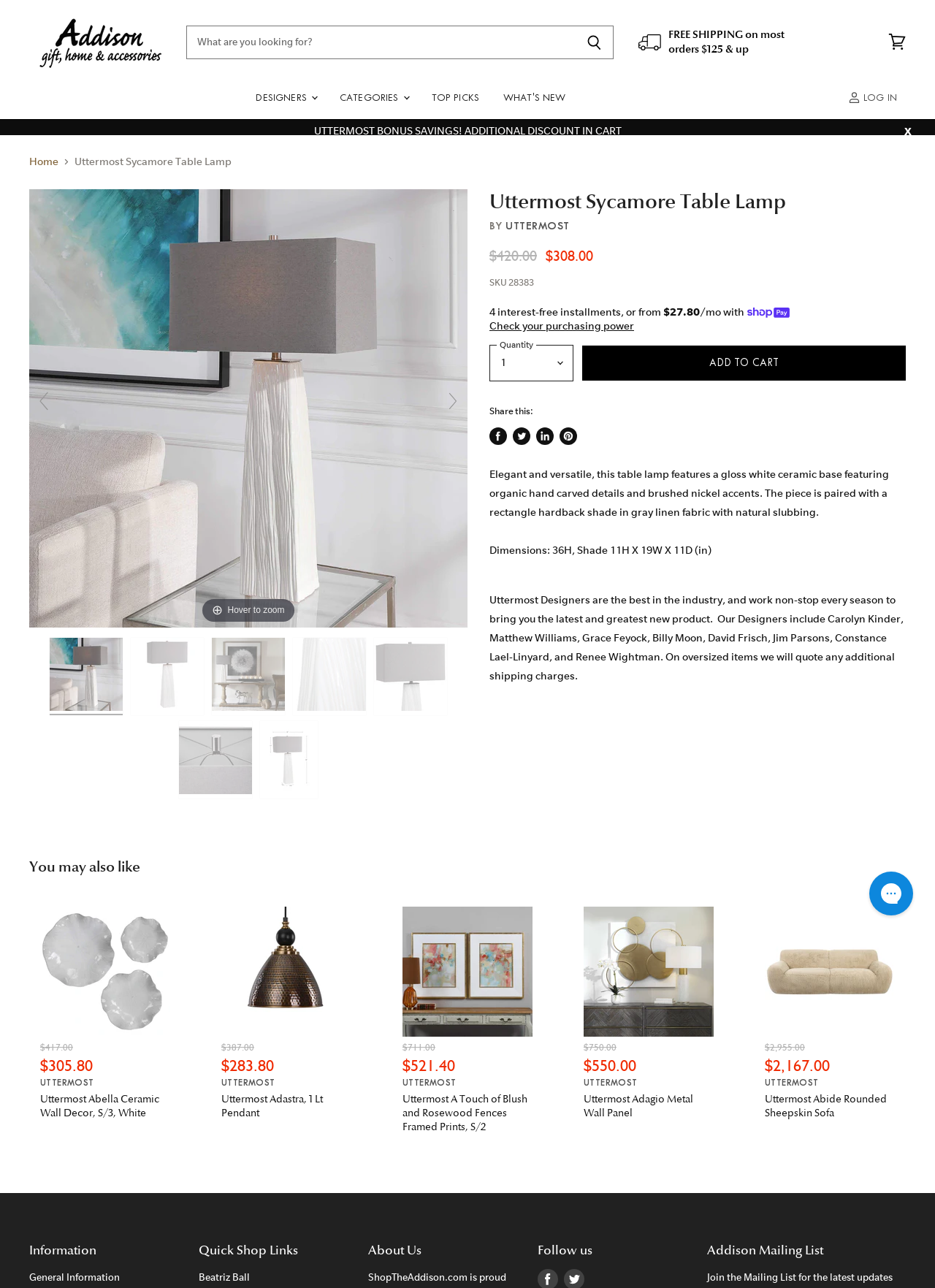Please specify the coordinates of the bounding box for the element that should be clicked to carry out this instruction: "Check your purchasing power". The coordinates must be four float numbers between 0 and 1, formatted as [left, top, right, bottom].

[0.523, 0.265, 0.678, 0.276]